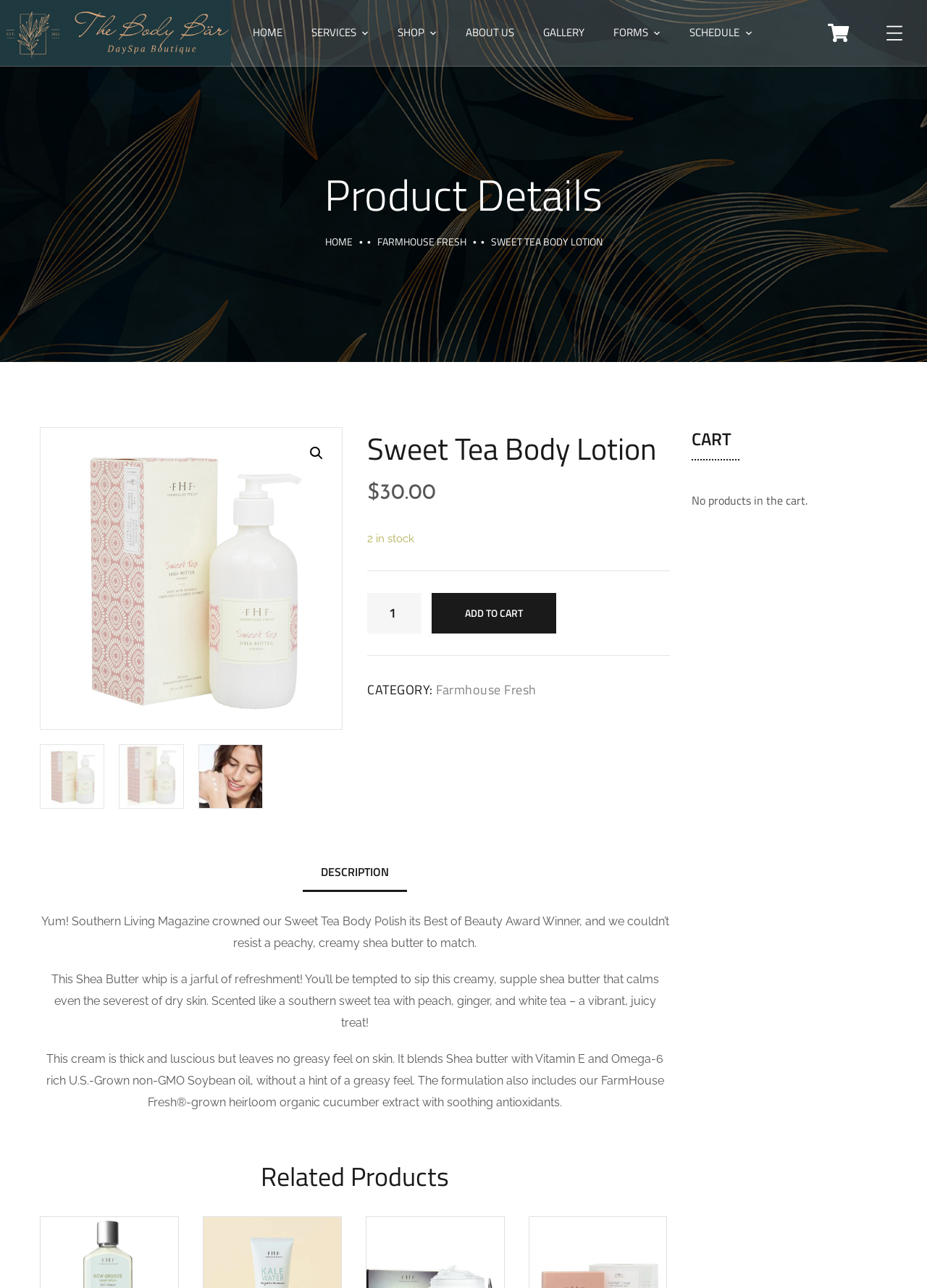Based on the image, please elaborate on the answer to the following question:
How many products are in stock?

I found the product stock quantity by looking at the static text '2 in stock' on the webpage, which is located below the product price.